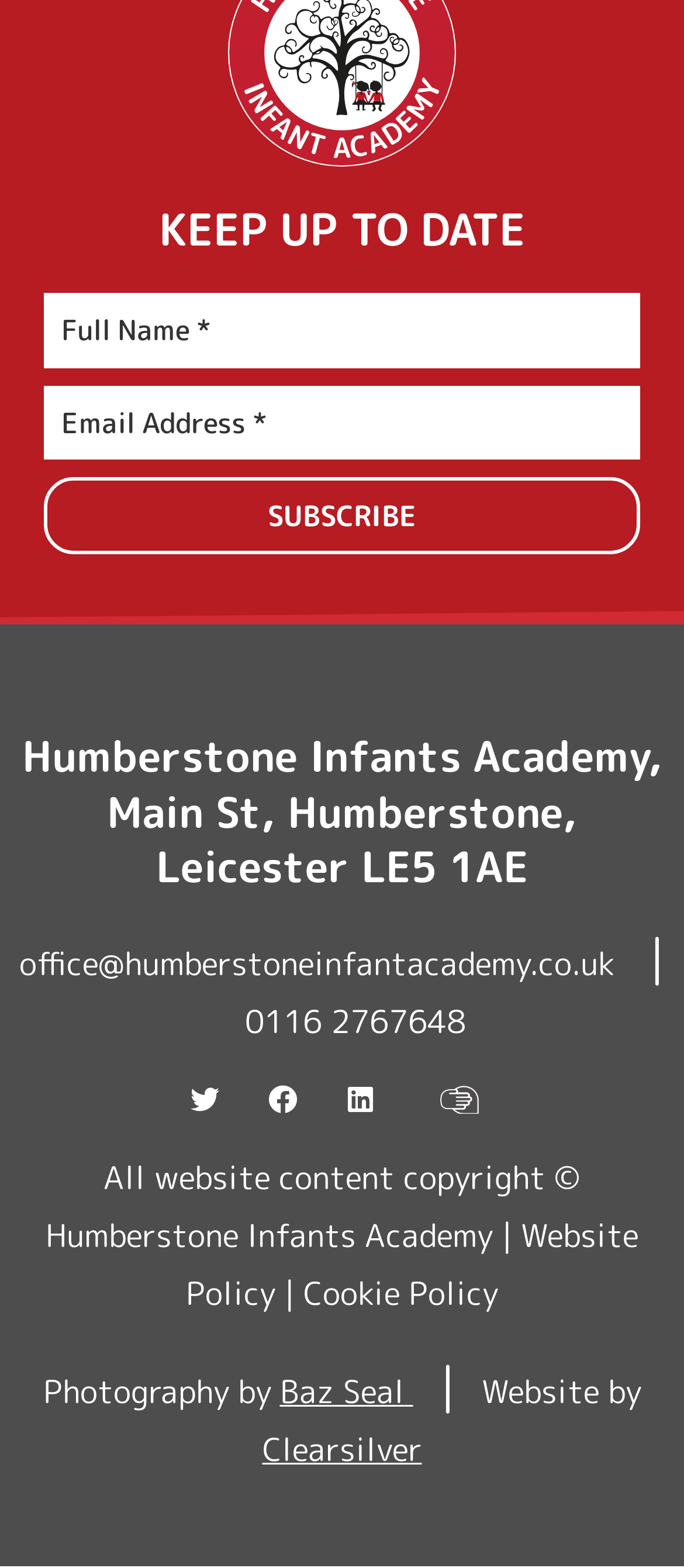Given the element description: "Baz Seal", predict the bounding box coordinates of this UI element. The coordinates must be four float numbers between 0 and 1, given as [left, top, right, bottom].

[0.409, 0.874, 0.591, 0.902]